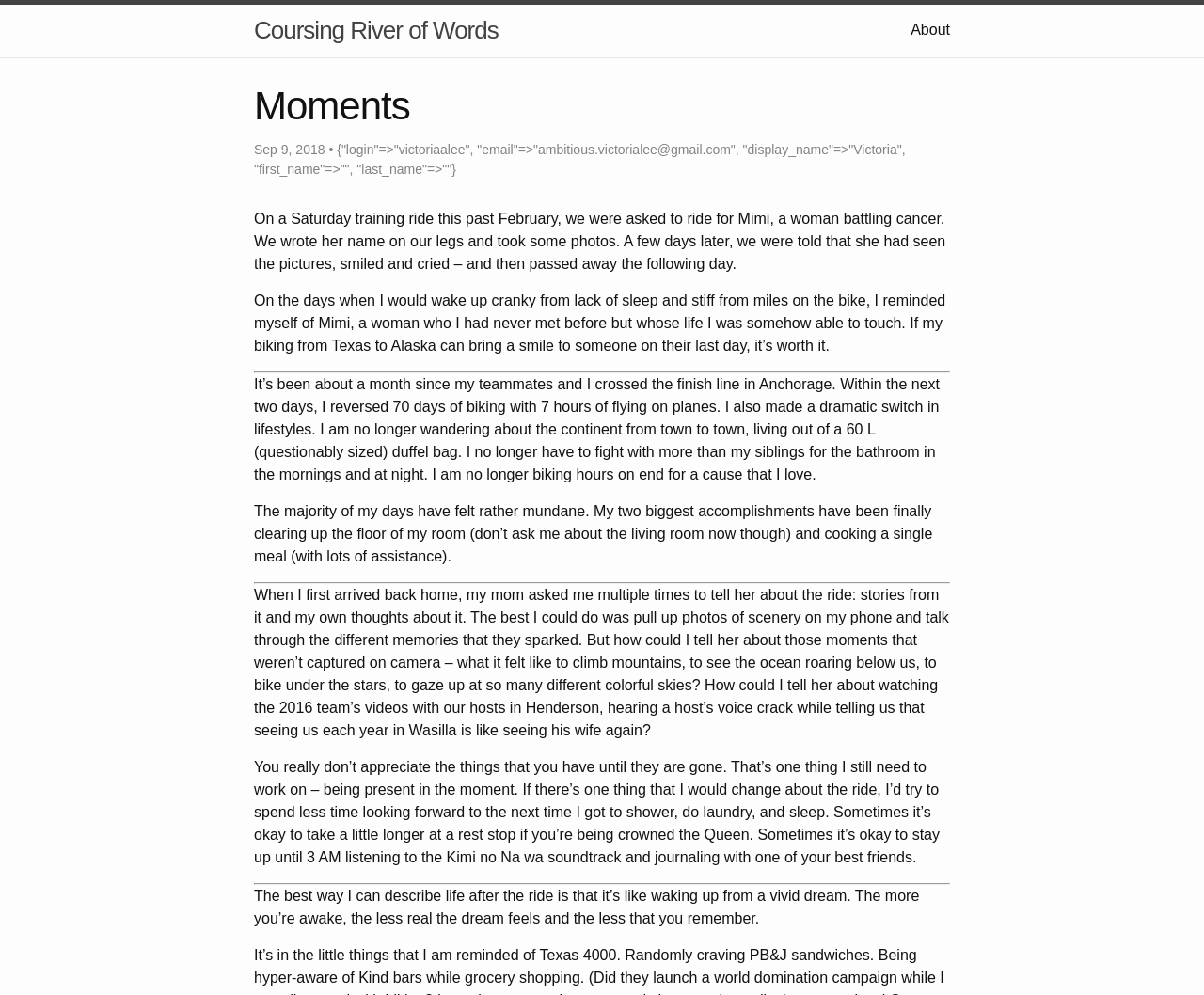Answer the question in one word or a short phrase:
What is the author's reflection on the biking trip?

Appreciate moments